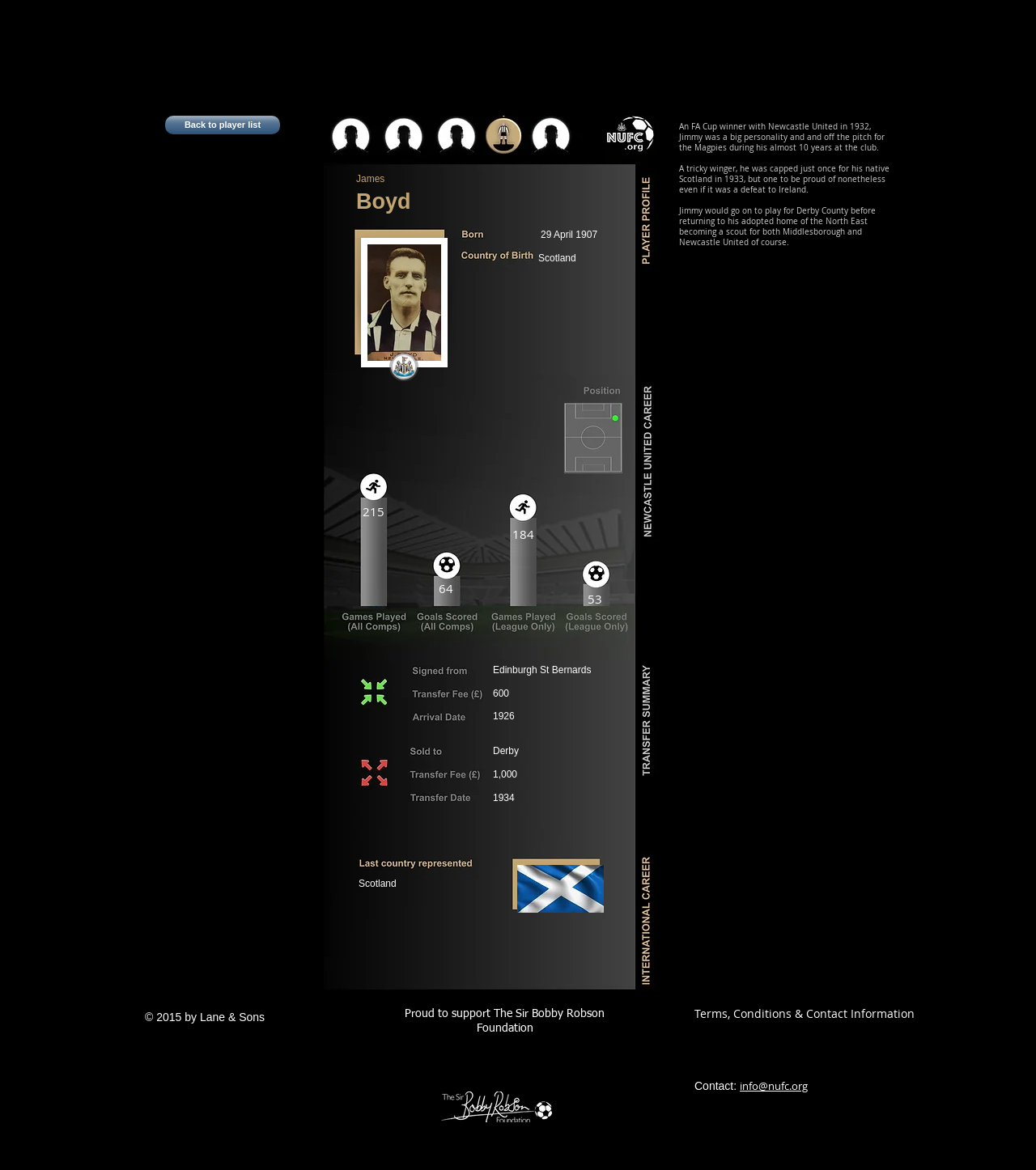Which team did Jimmy win the FA Cup with?
Please give a detailed and elaborate explanation in response to the question.

The answer can be found in the StaticText element 'An FA Cup winner with Newcastle United in 1932, Jimmy was a big personality and and off the pitch for the Magpies during his almost 10 years at the club.' which is located at [0.655, 0.104, 0.854, 0.131] coordinates.